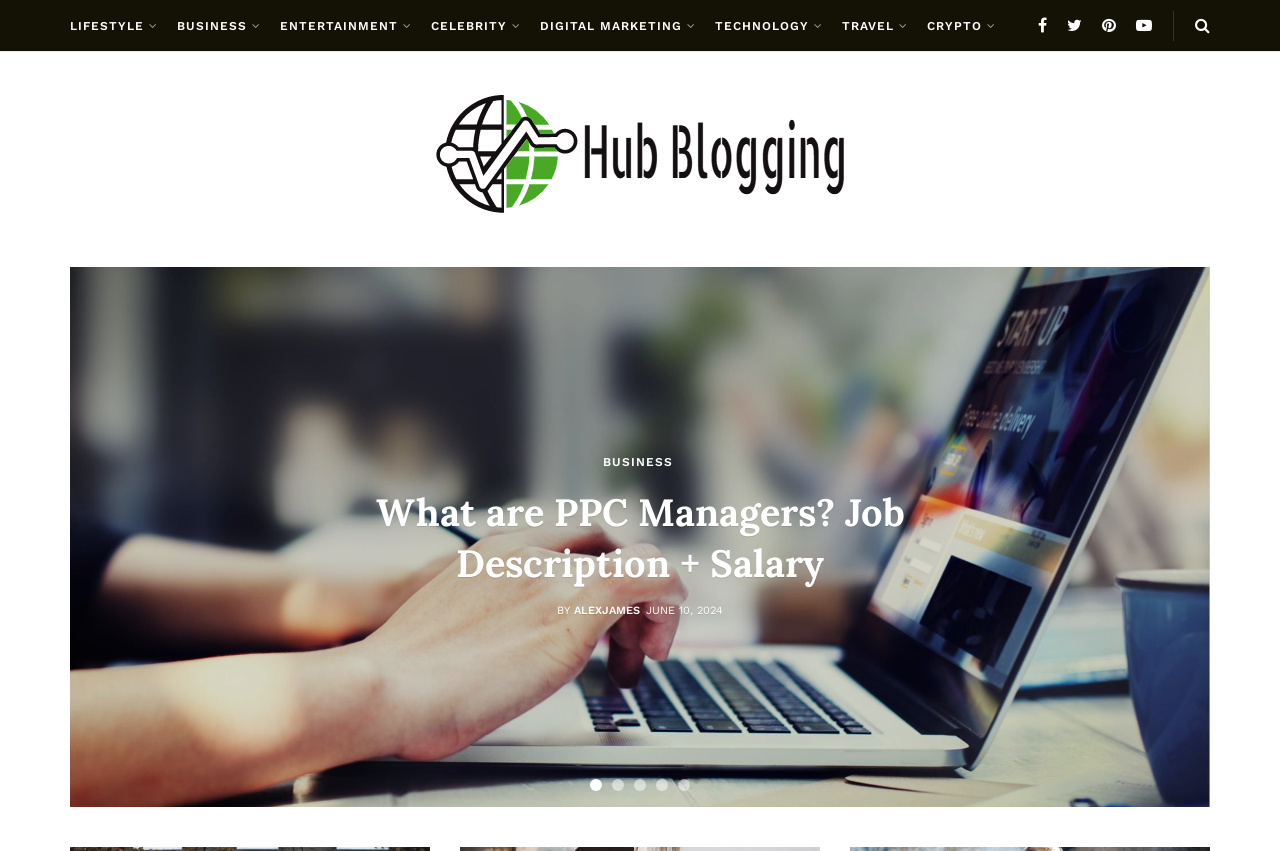Please determine the bounding box of the UI element that matches this description: Technology. The coordinates should be given as (top-left x, top-left y, bottom-right x, bottom-right y), with all values between 0 and 1.

[0.559, 0.001, 0.641, 0.059]